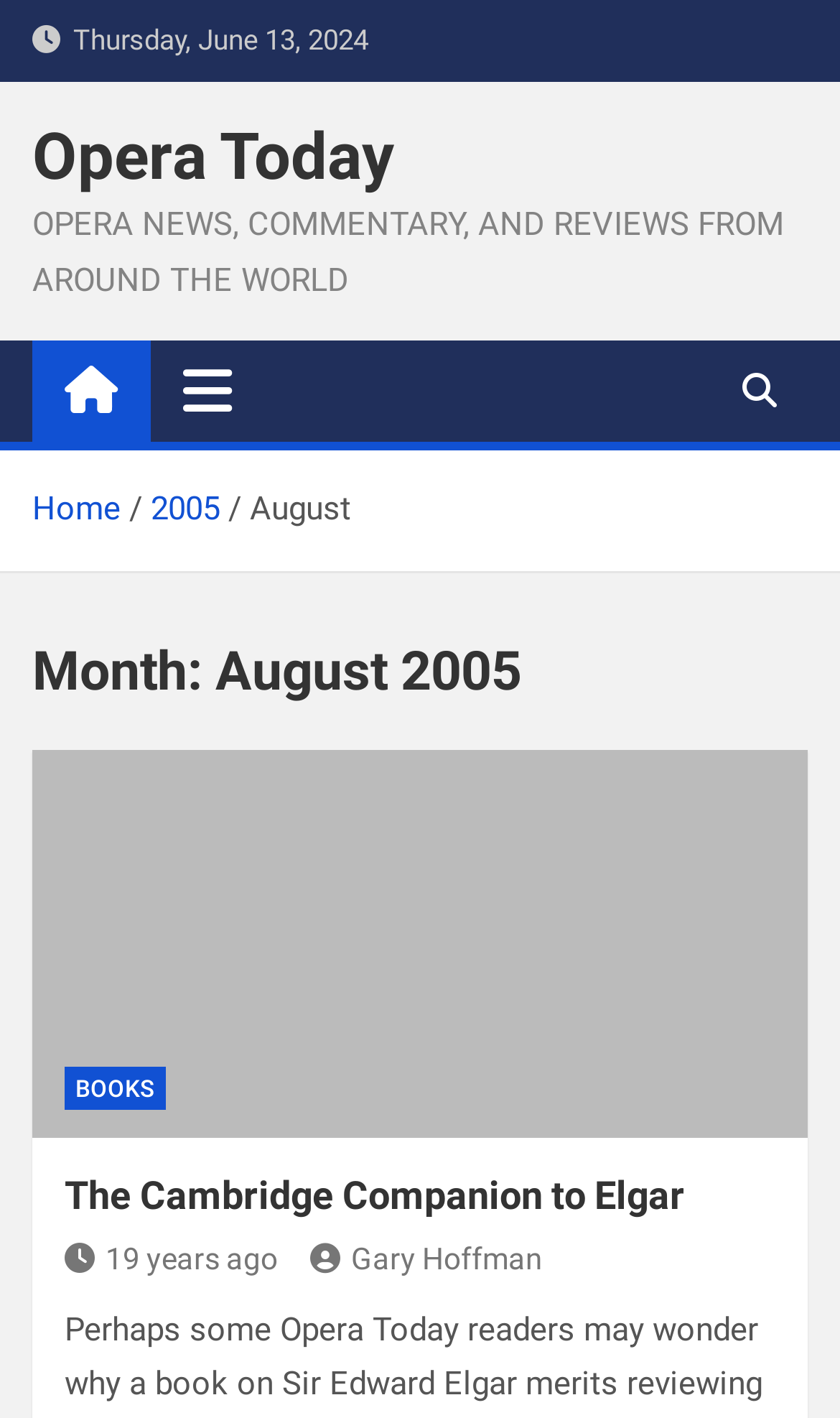Specify the bounding box coordinates for the region that must be clicked to perform the given instruction: "toggle navigation".

[0.179, 0.24, 0.315, 0.31]